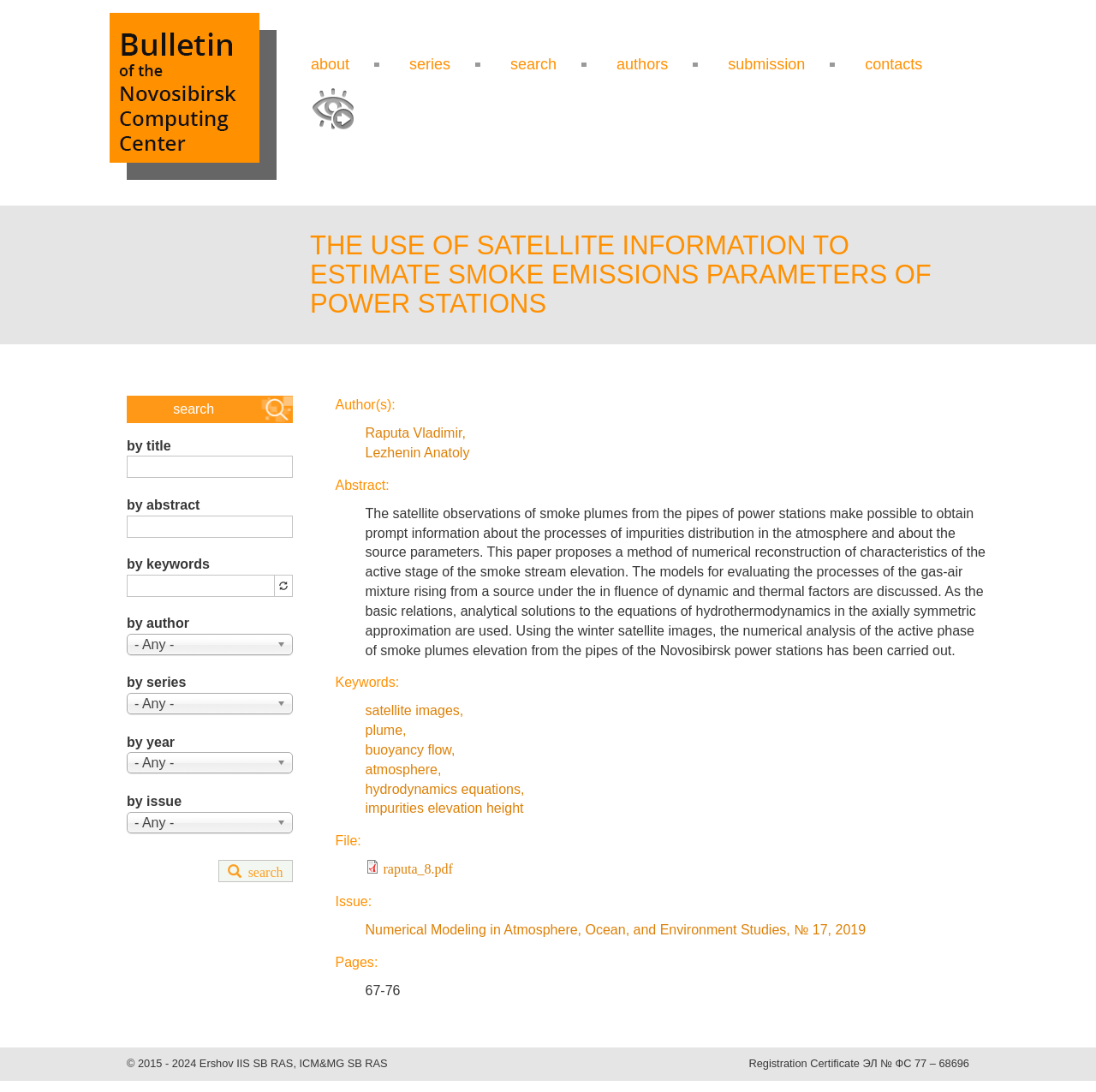Please locate the bounding box coordinates of the element that needs to be clicked to achieve the following instruction: "Click on the 'Home' link". The coordinates should be four float numbers between 0 and 1, i.e., [left, top, right, bottom].

None